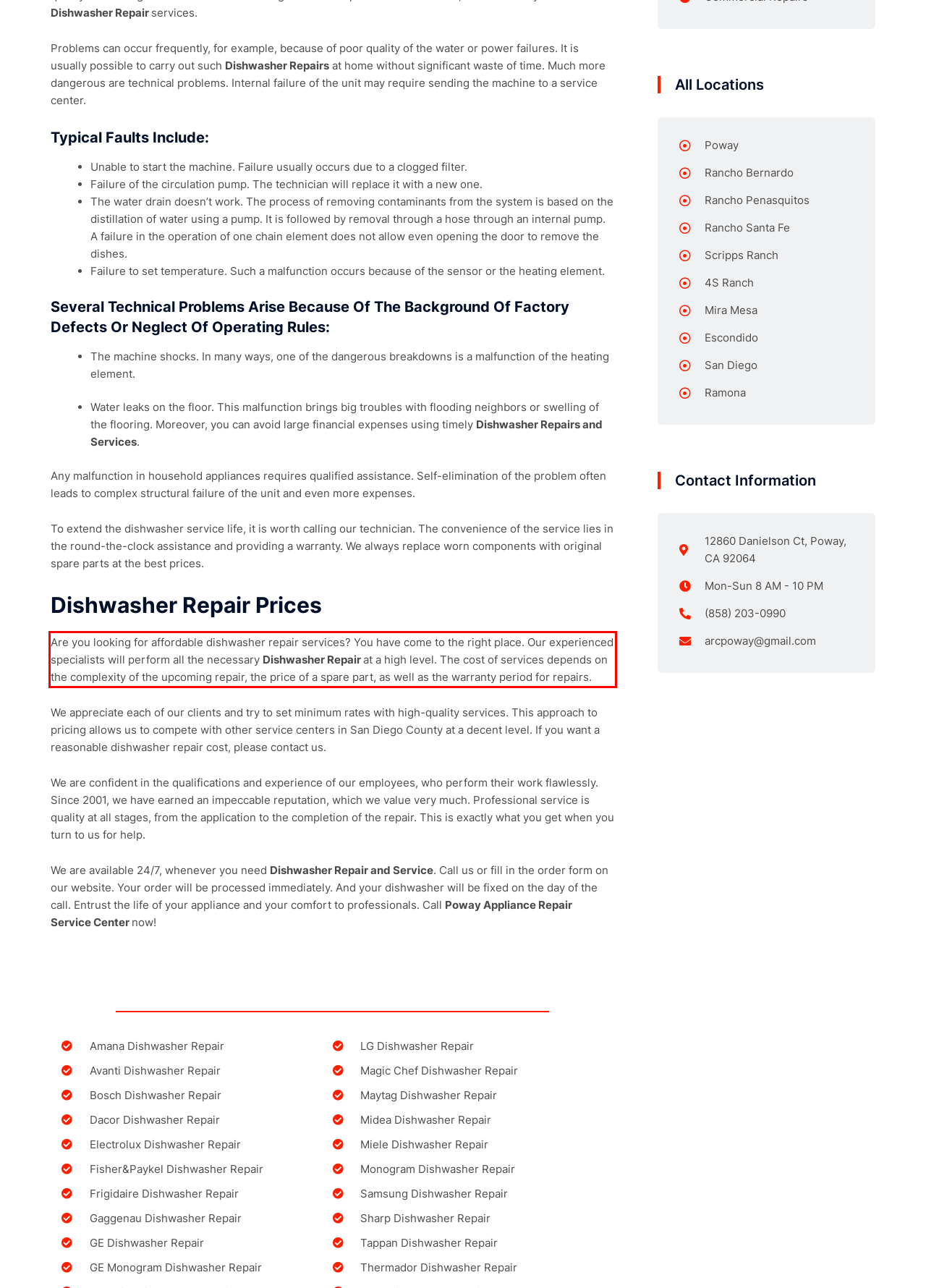There is a UI element on the webpage screenshot marked by a red bounding box. Extract and generate the text content from within this red box.

Are you looking for affordable dishwasher repair services? You have come to the right place. Our experienced specialists will perform all the necessary Dishwasher Repair at a high level. The cost of services depends on the complexity of the upcoming repair, the price of a spare part, as well as the warranty period for repairs.